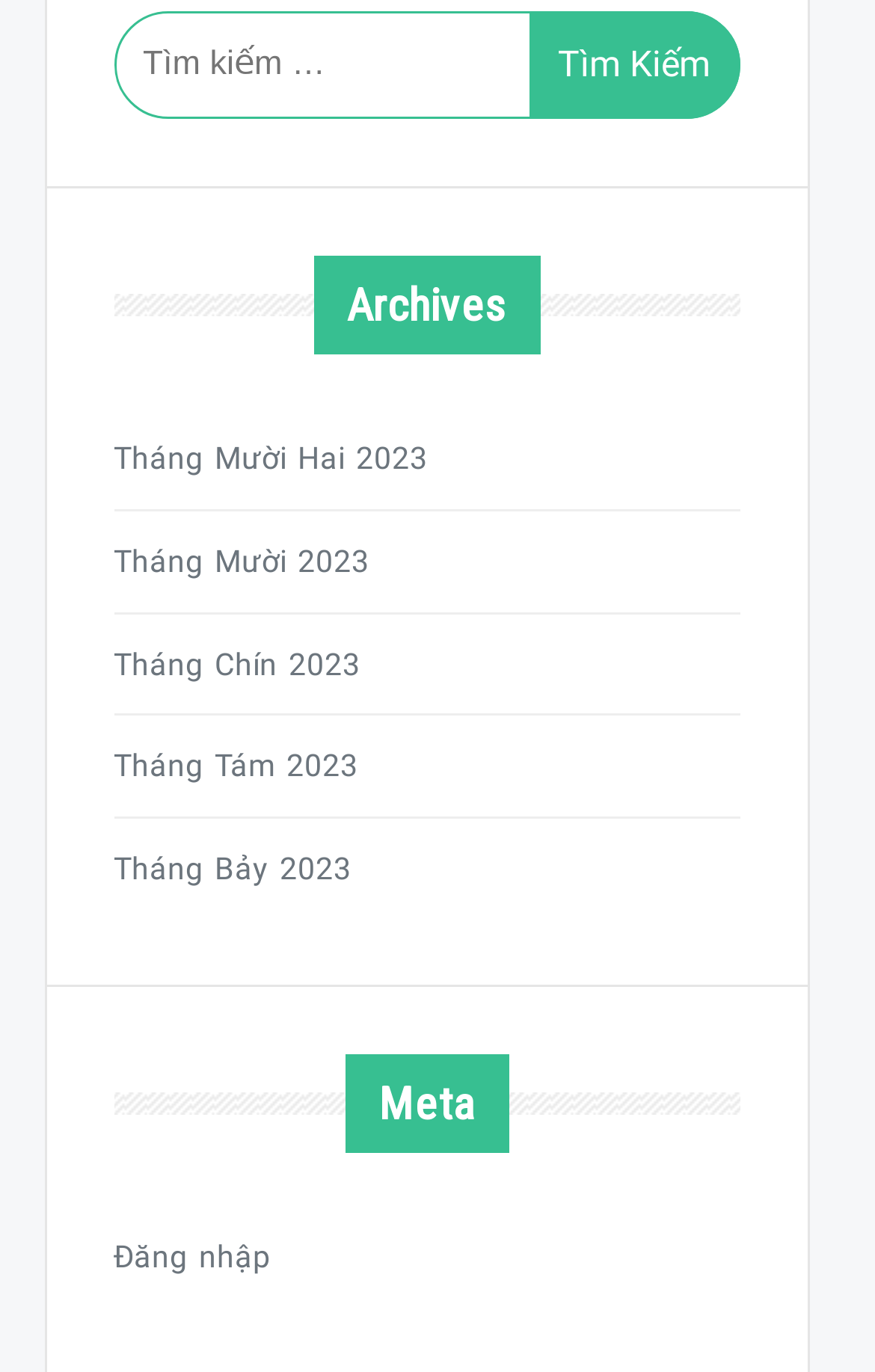Pinpoint the bounding box coordinates of the area that should be clicked to complete the following instruction: "log in". The coordinates must be given as four float numbers between 0 and 1, i.e., [left, top, right, bottom].

[0.129, 0.897, 0.845, 0.937]